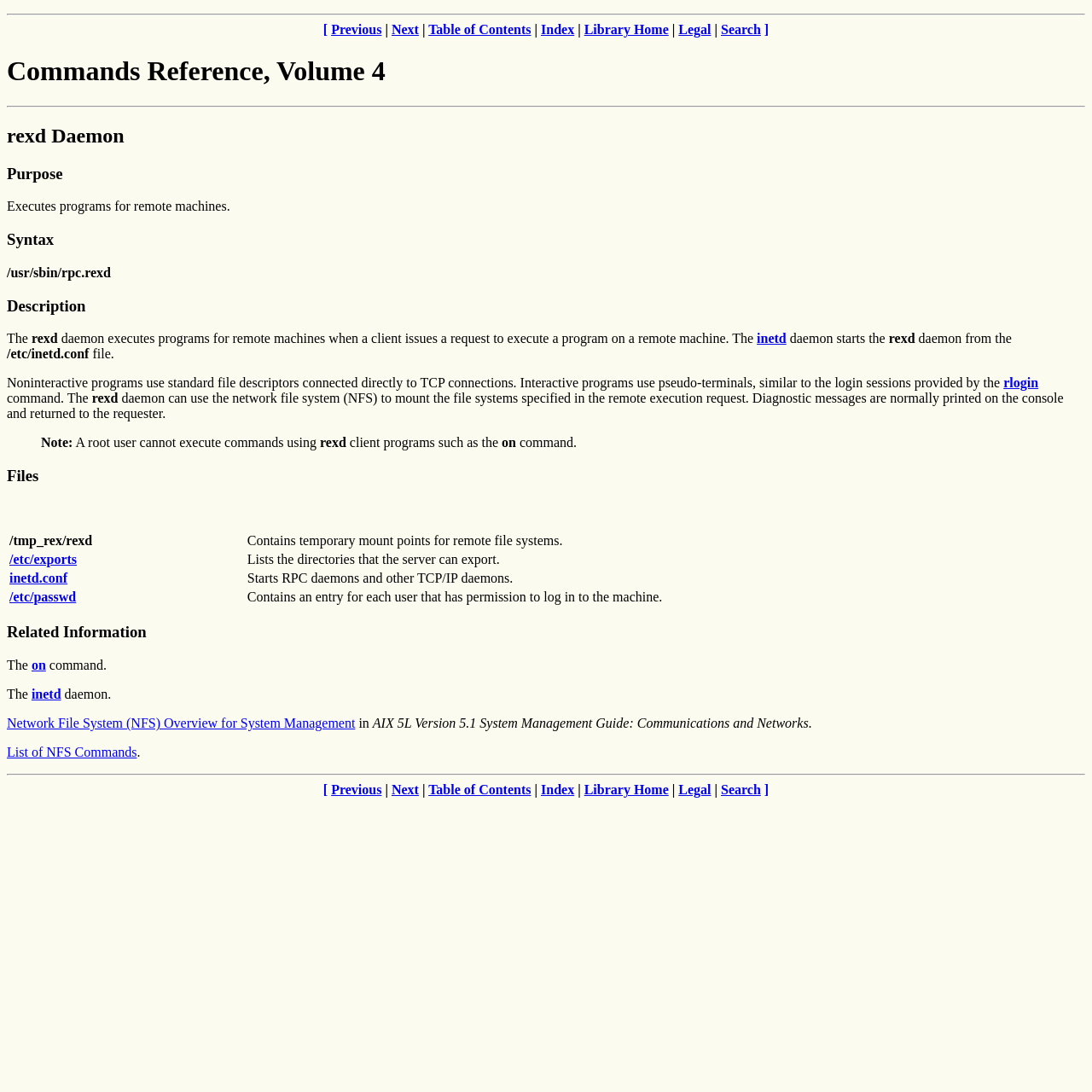Using the information in the image, give a detailed answer to the following question: What is the type of file systems that the rexd daemon can mount?

The type of file systems that the rexd daemon can mount is mentioned in the 'Description' section of the webpage, which states that the daemon can use the 'network file system (NFS)' to mount file systems. This information is obtained by reading the static text in the 'Description' section.